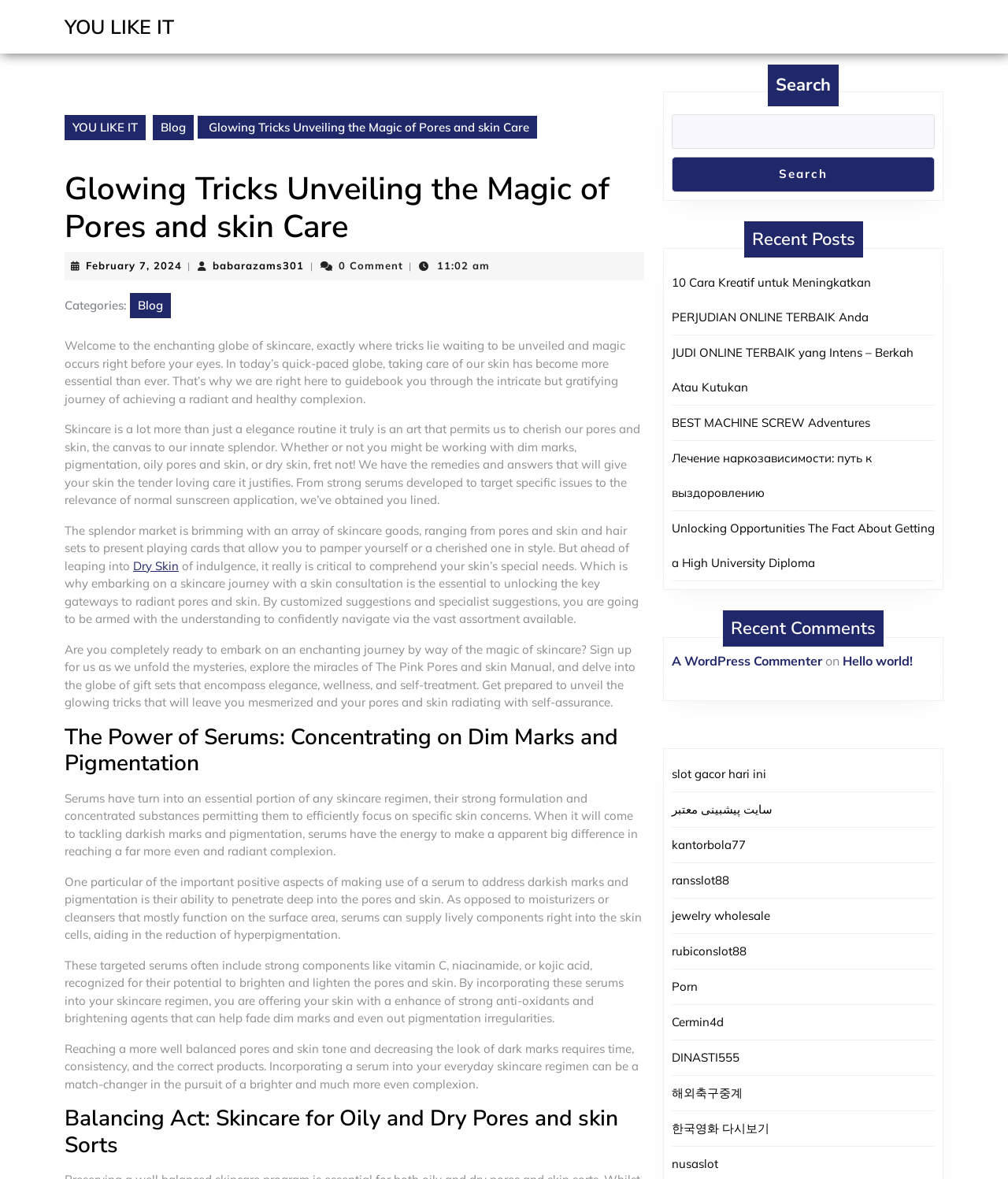Locate the bounding box coordinates of the UI element described by: "한국영화 다시보기". Provide the coordinates as four float numbers between 0 and 1, formatted as [left, top, right, bottom].

[0.666, 0.95, 0.763, 0.963]